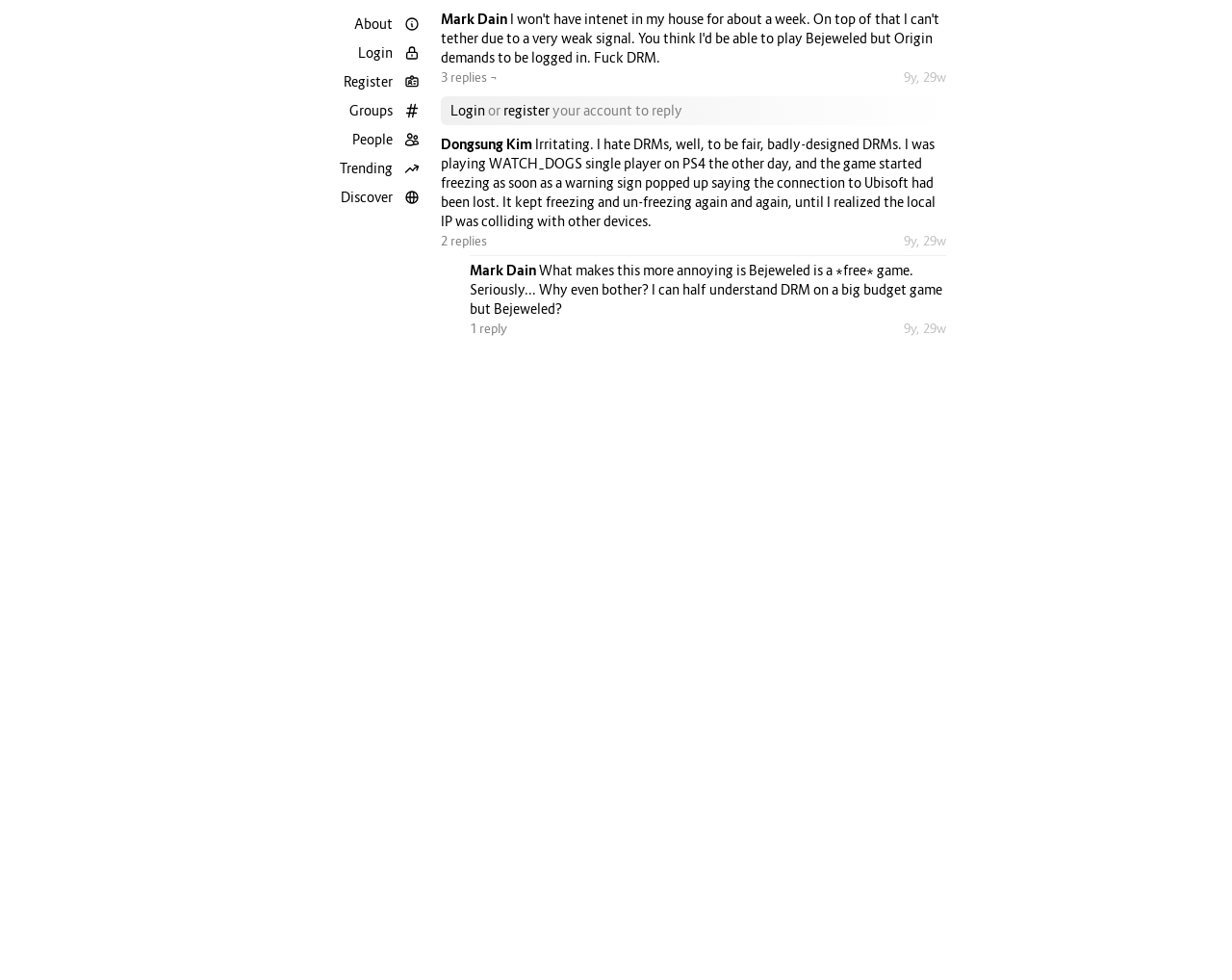Please determine the bounding box coordinates of the element to click in order to execute the following instruction: "View Events". The coordinates should be four float numbers between 0 and 1, specified as [left, top, right, bottom].

None